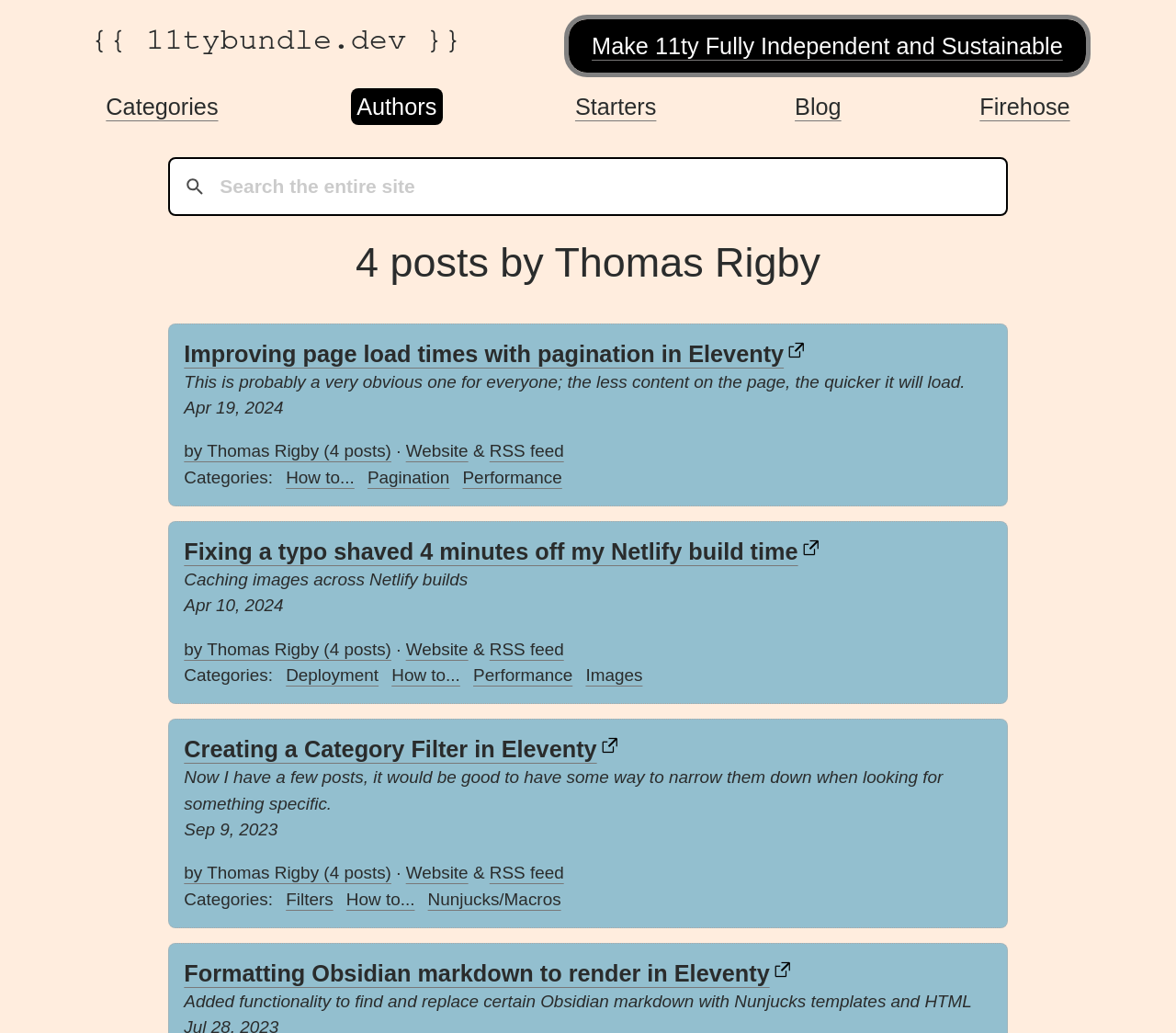Locate the bounding box coordinates of the element that should be clicked to execute the following instruction: "Search this site".

[0.143, 0.152, 0.857, 0.209]